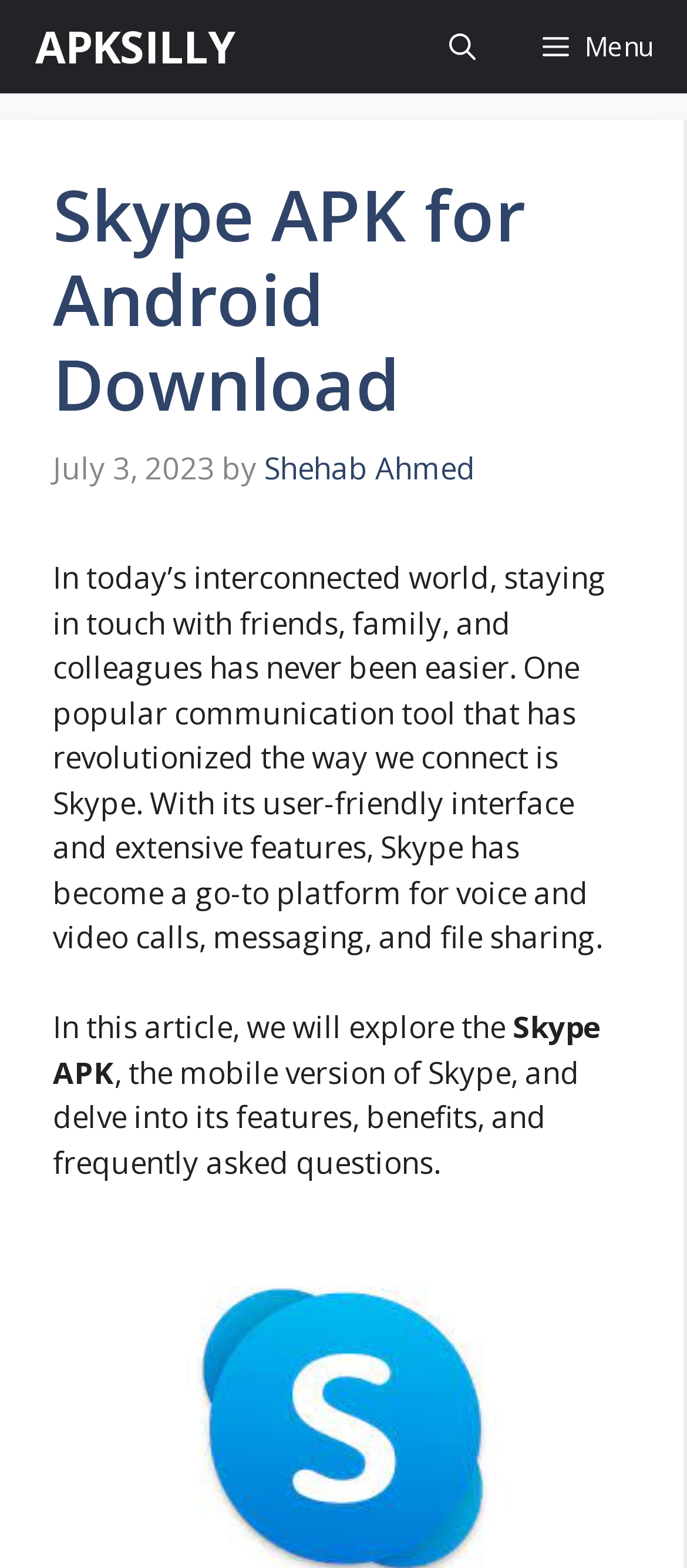Predict the bounding box of the UI element based on this description: "Shehab Ahmed".

[0.385, 0.285, 0.692, 0.311]